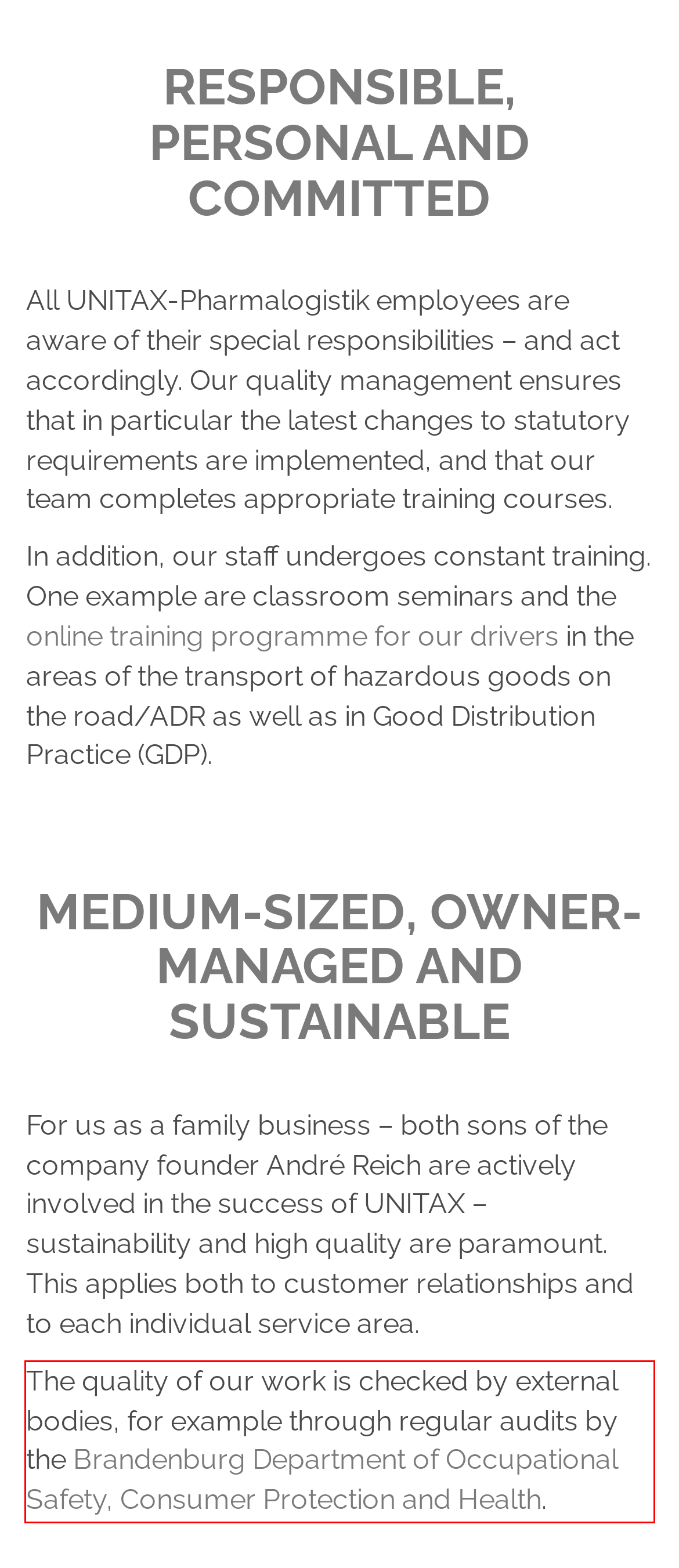You have a screenshot of a webpage with a red bounding box. Use OCR to generate the text contained within this red rectangle.

The quality of our work is checked by external bodies, for example through regular audits by the Brandenburg Department of Occupational Safety, Consumer Protection and Health.